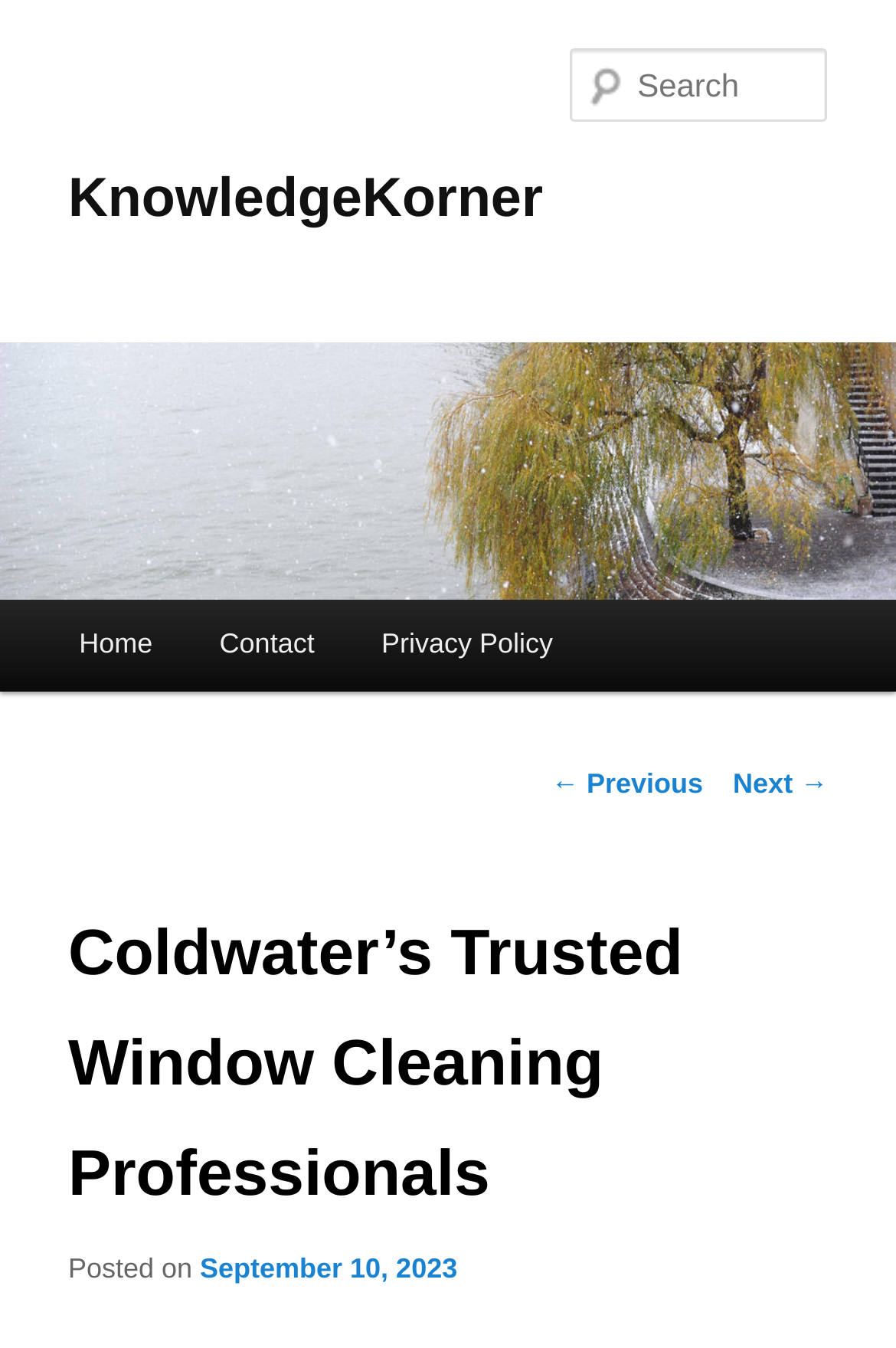Determine the bounding box coordinates of the clickable element to achieve the following action: 'Share via Facebook'. Provide the coordinates as four float values between 0 and 1, formatted as [left, top, right, bottom].

None